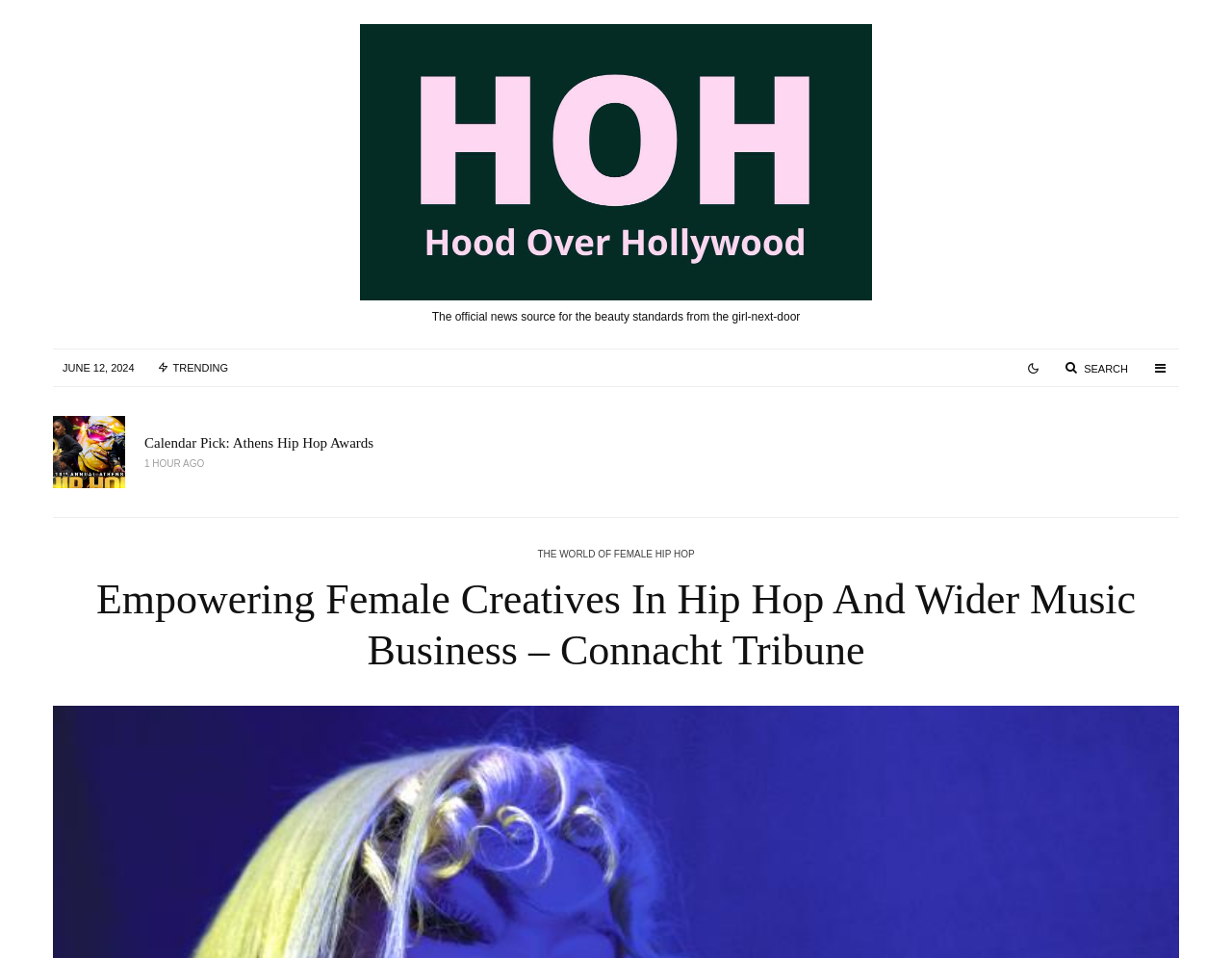Determine the main headline of the webpage and provide its text.

Empowering Female Creatives In Hip Hop And Wider Music Business – Connacht Tribune